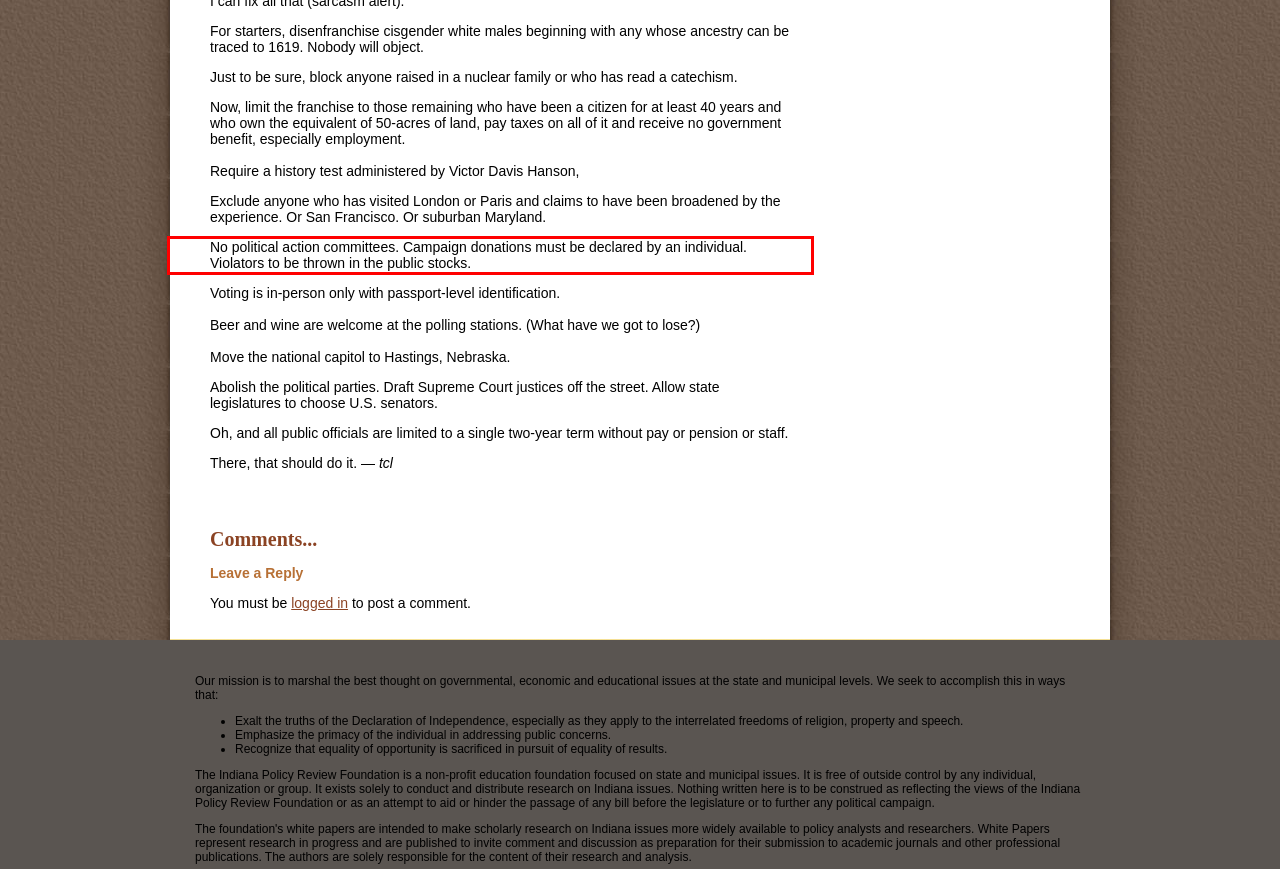You are given a webpage screenshot with a red bounding box around a UI element. Extract and generate the text inside this red bounding box.

No political action committees. Campaign donations must be declared by an individual. Violators to be thrown in the public stocks.